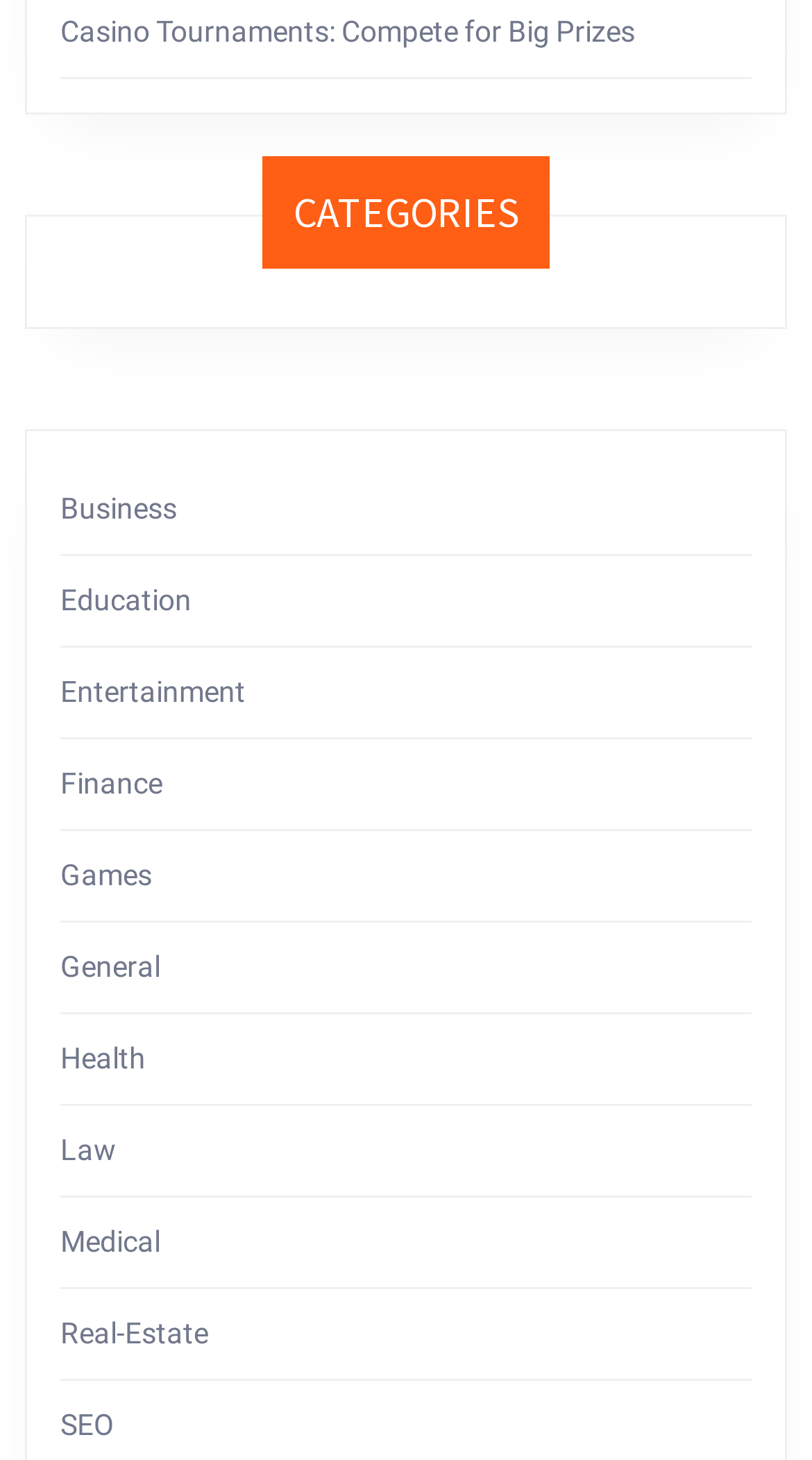Please specify the bounding box coordinates of the element that should be clicked to execute the given instruction: 'Browse Entertainment links'. Ensure the coordinates are four float numbers between 0 and 1, expressed as [left, top, right, bottom].

[0.074, 0.462, 0.303, 0.484]